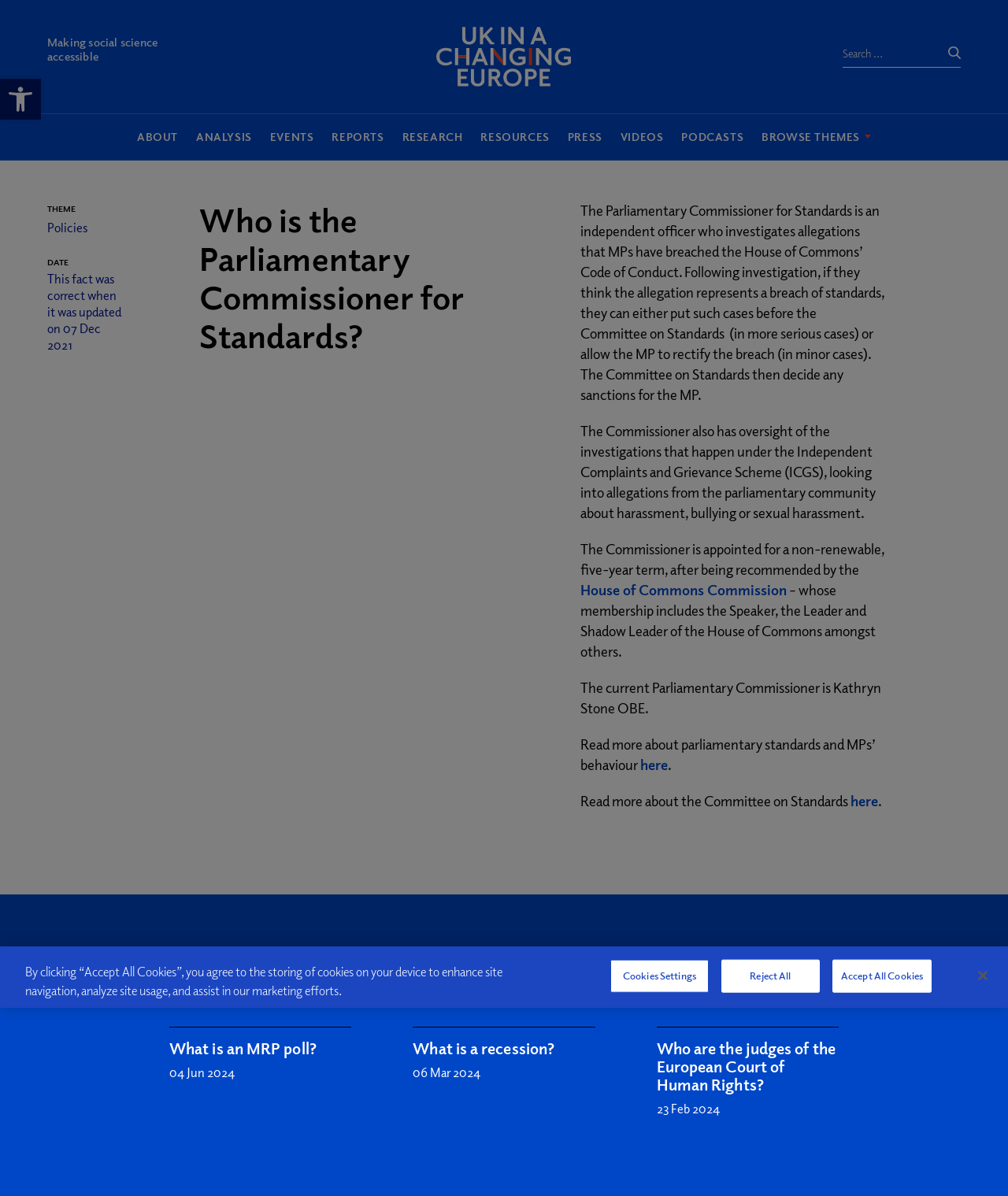Find and generate the main title of the webpage.

Who is the Parliamentary Commissioner for Standards?